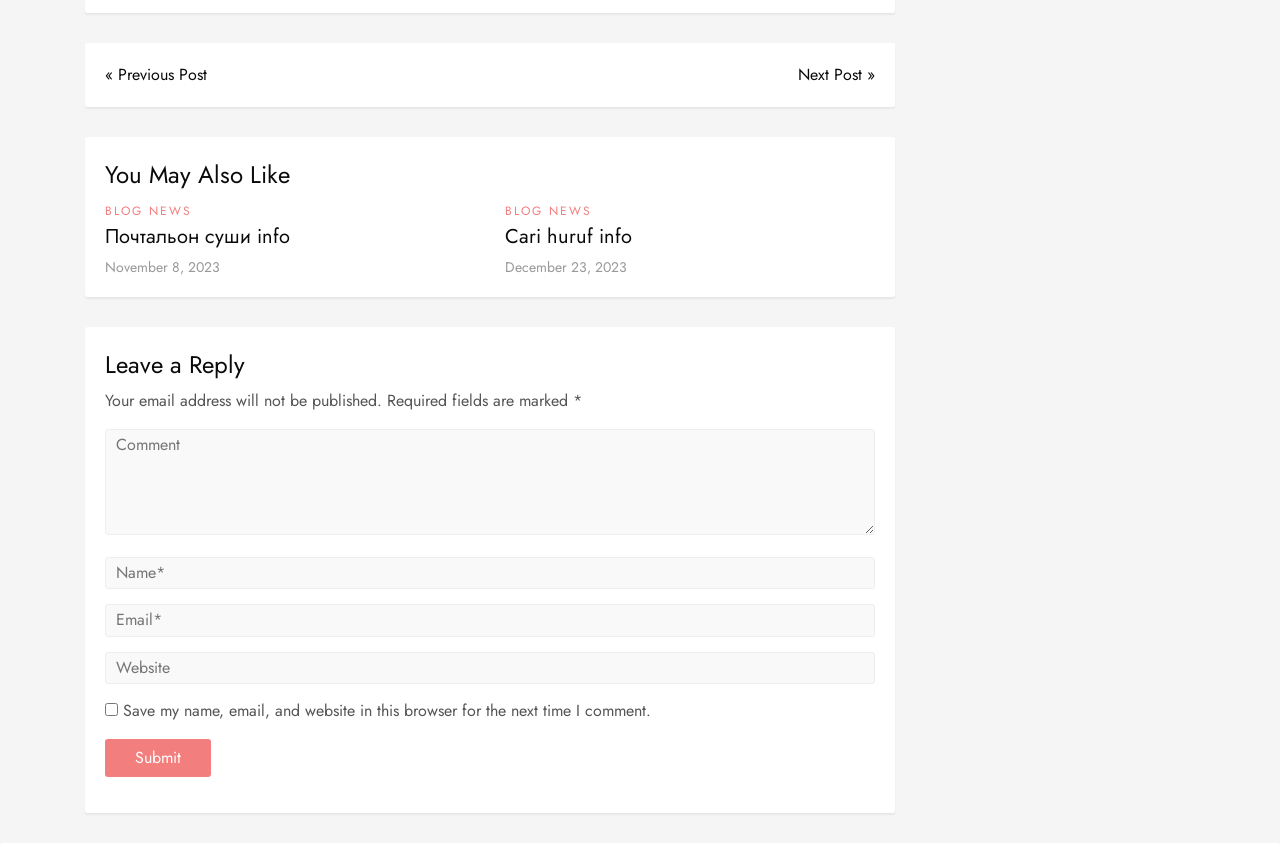What are the two navigation links at the top of the webpage?
Please provide a comprehensive answer based on the visual information in the image.

The webpage has two links at the top with the text '« Previous Post' and 'Next Post »', which suggests that these are navigation links to move to the previous or next post.